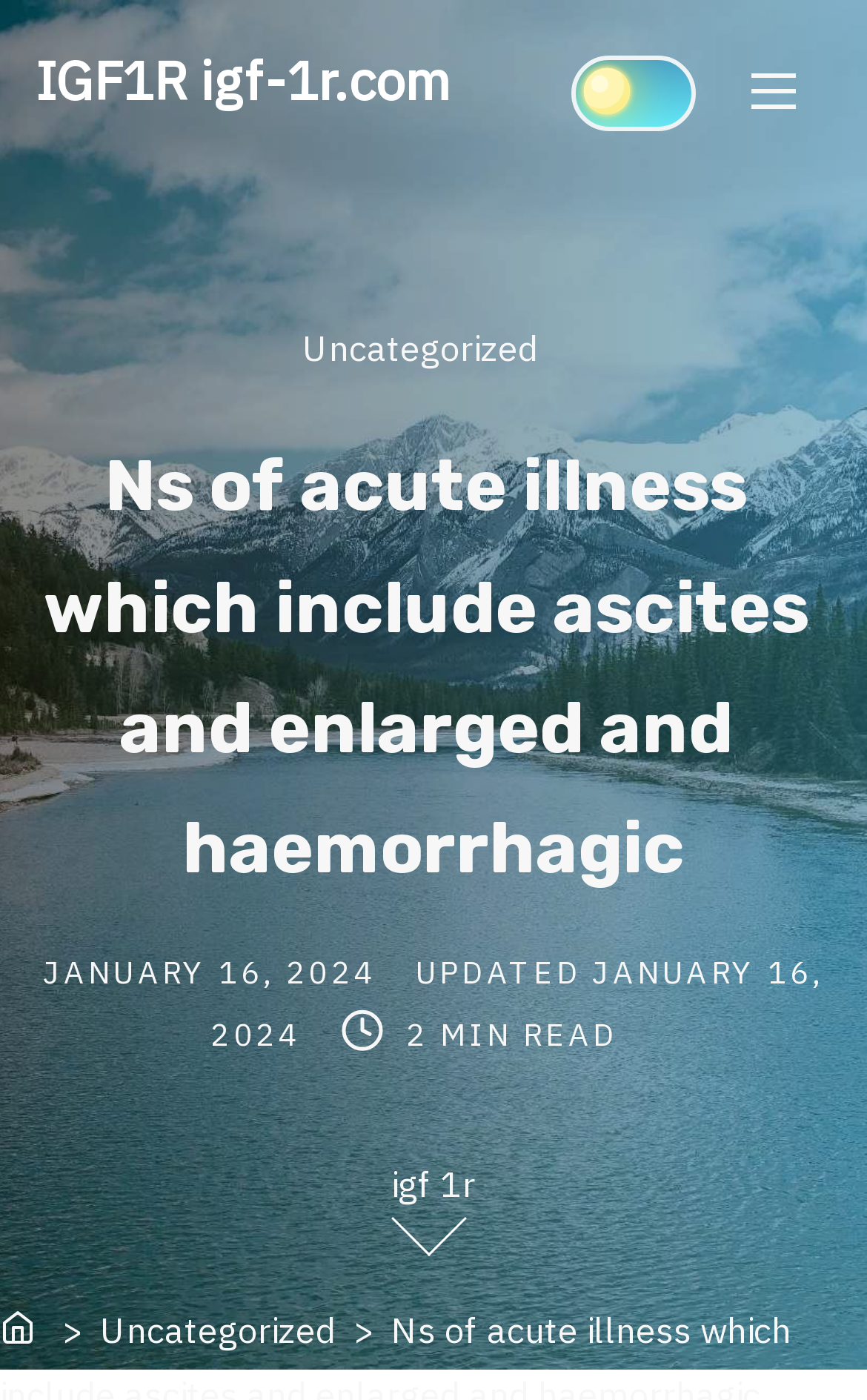Please determine the main heading text of this webpage.

Ns of acute illness which include ascites and enlarged and haemorrhagic